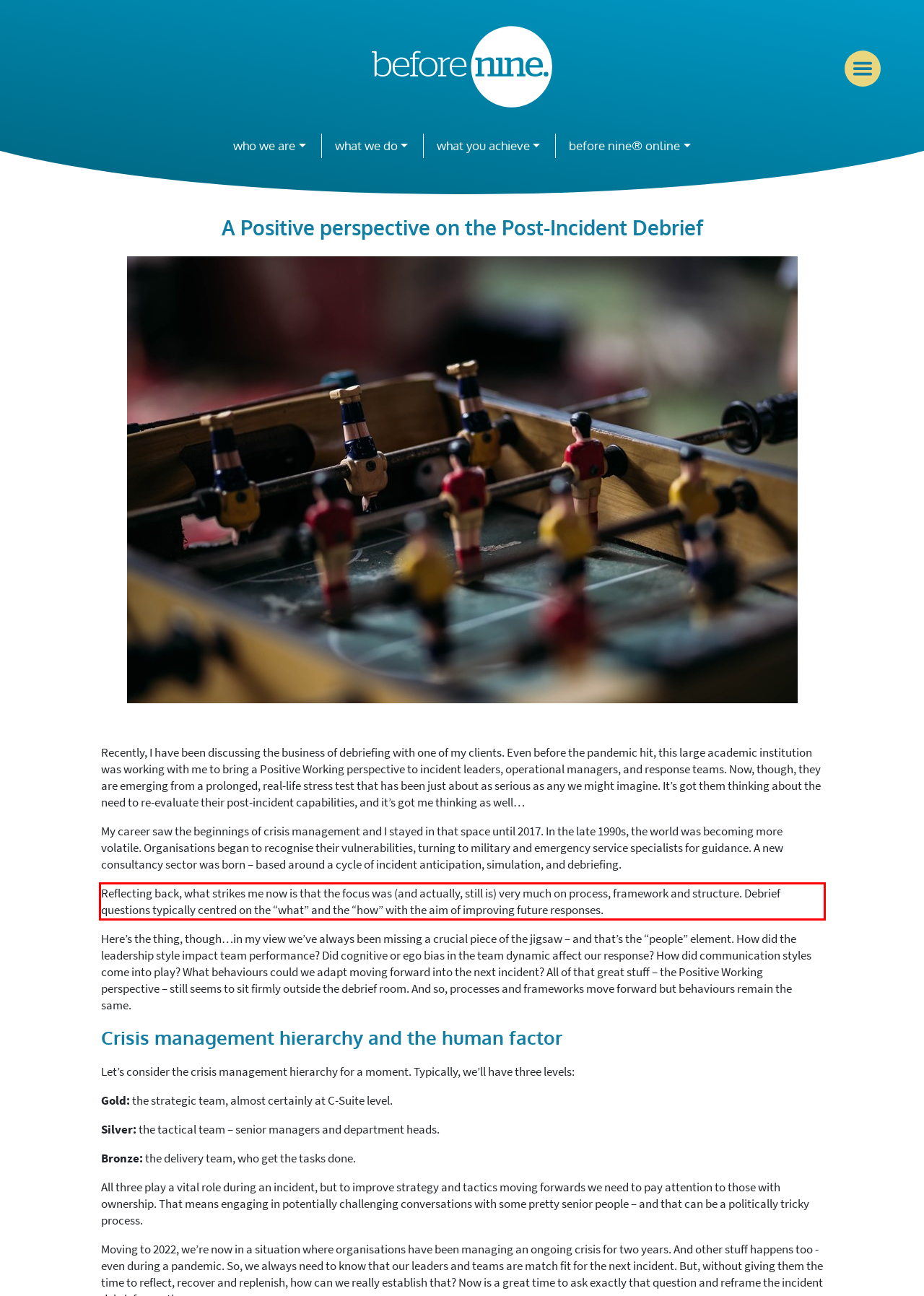Identify the text inside the red bounding box in the provided webpage screenshot and transcribe it.

Reflecting back, what strikes me now is that the focus was (and actually, still is) very much on process, framework and structure. Debrief questions typically centred on the “what” and the “how” with the aim of improving future responses.